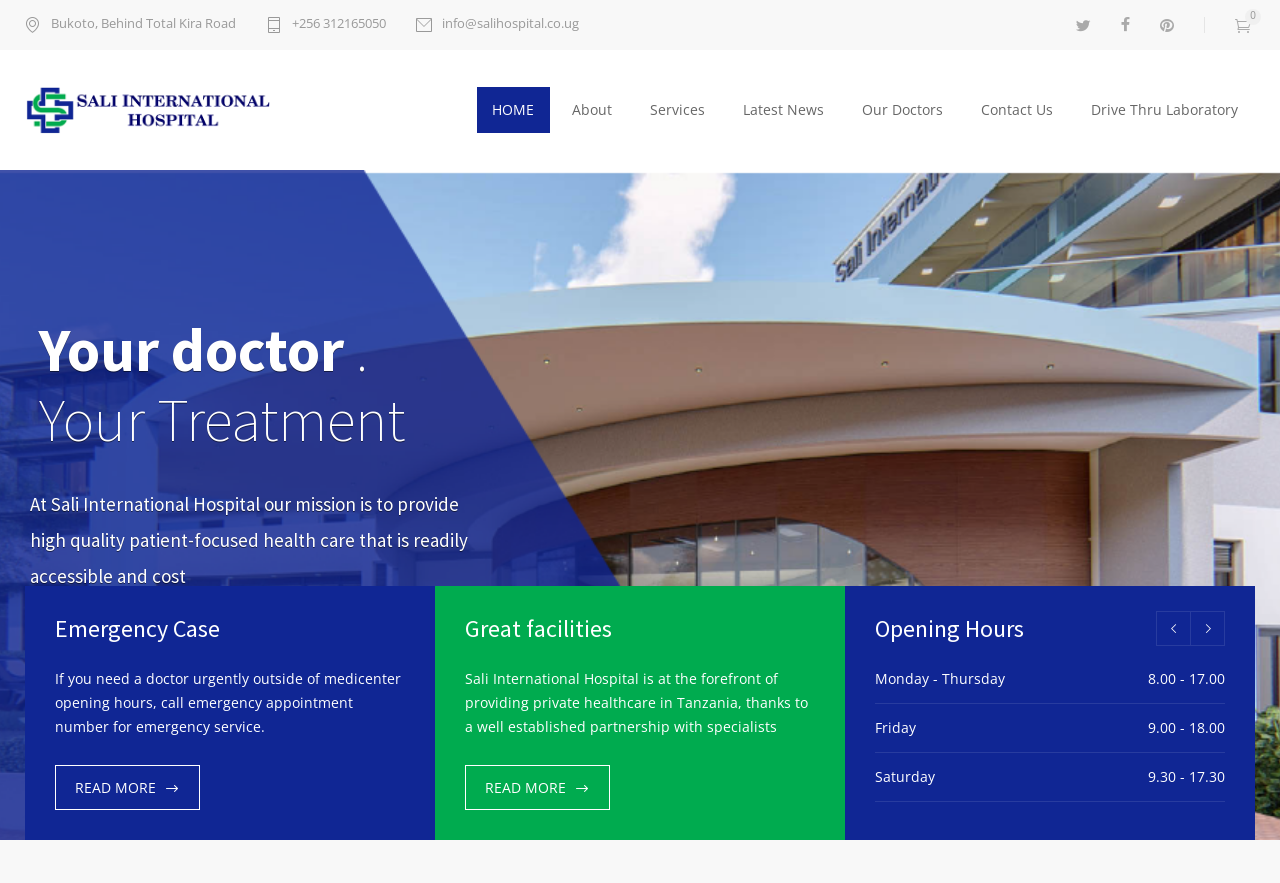Identify and provide the bounding box for the element described by: "0".

[0.941, 0.019, 0.98, 0.038]